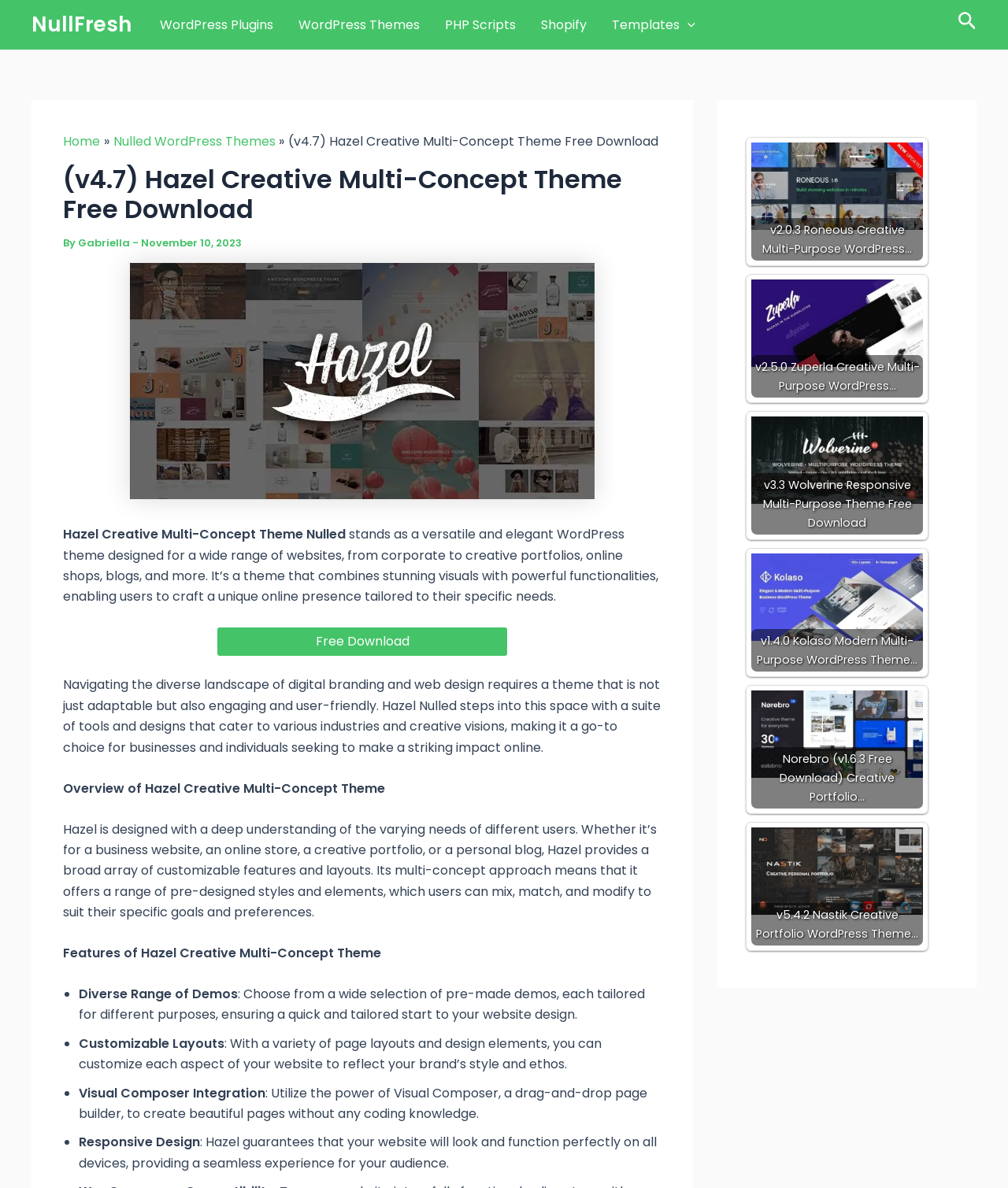Identify the bounding box coordinates of the clickable section necessary to follow the following instruction: "Search for something". The coordinates should be presented as four float numbers from 0 to 1, i.e., [left, top, right, bottom].

[0.95, 0.009, 0.969, 0.033]